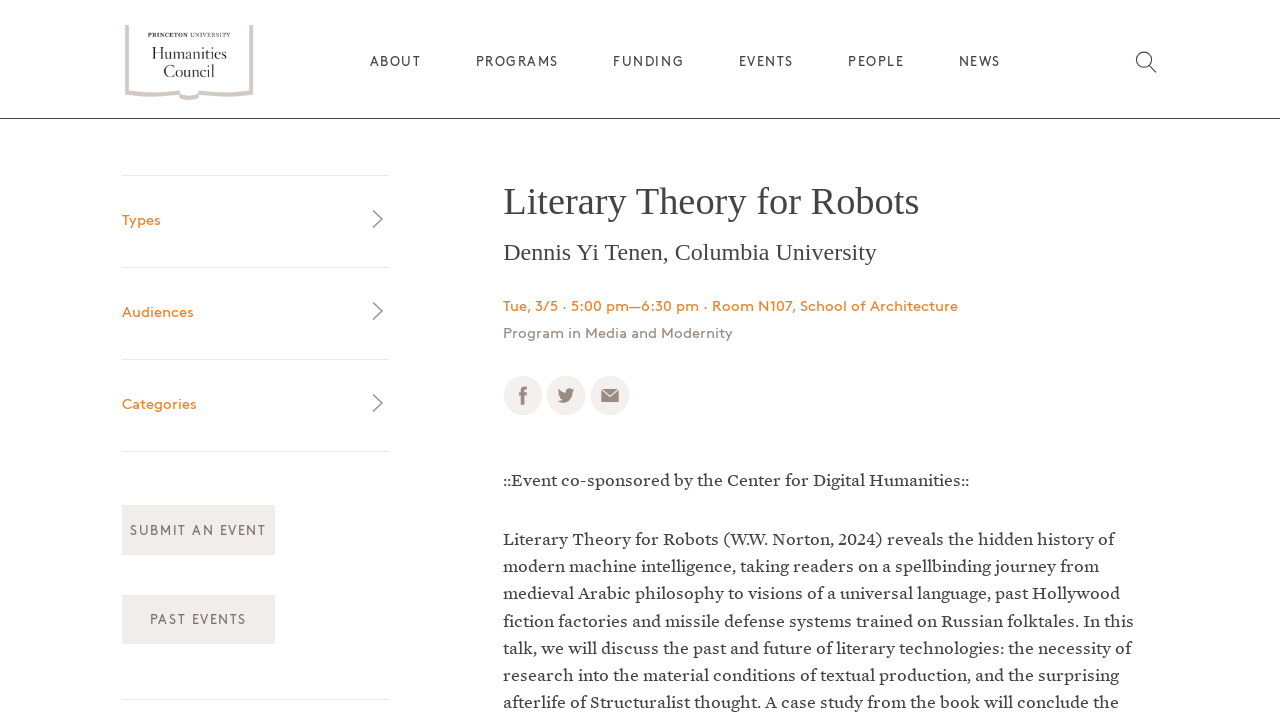Provide a brief response to the question below using one word or phrase:
What is the name of the university?

Princeton University